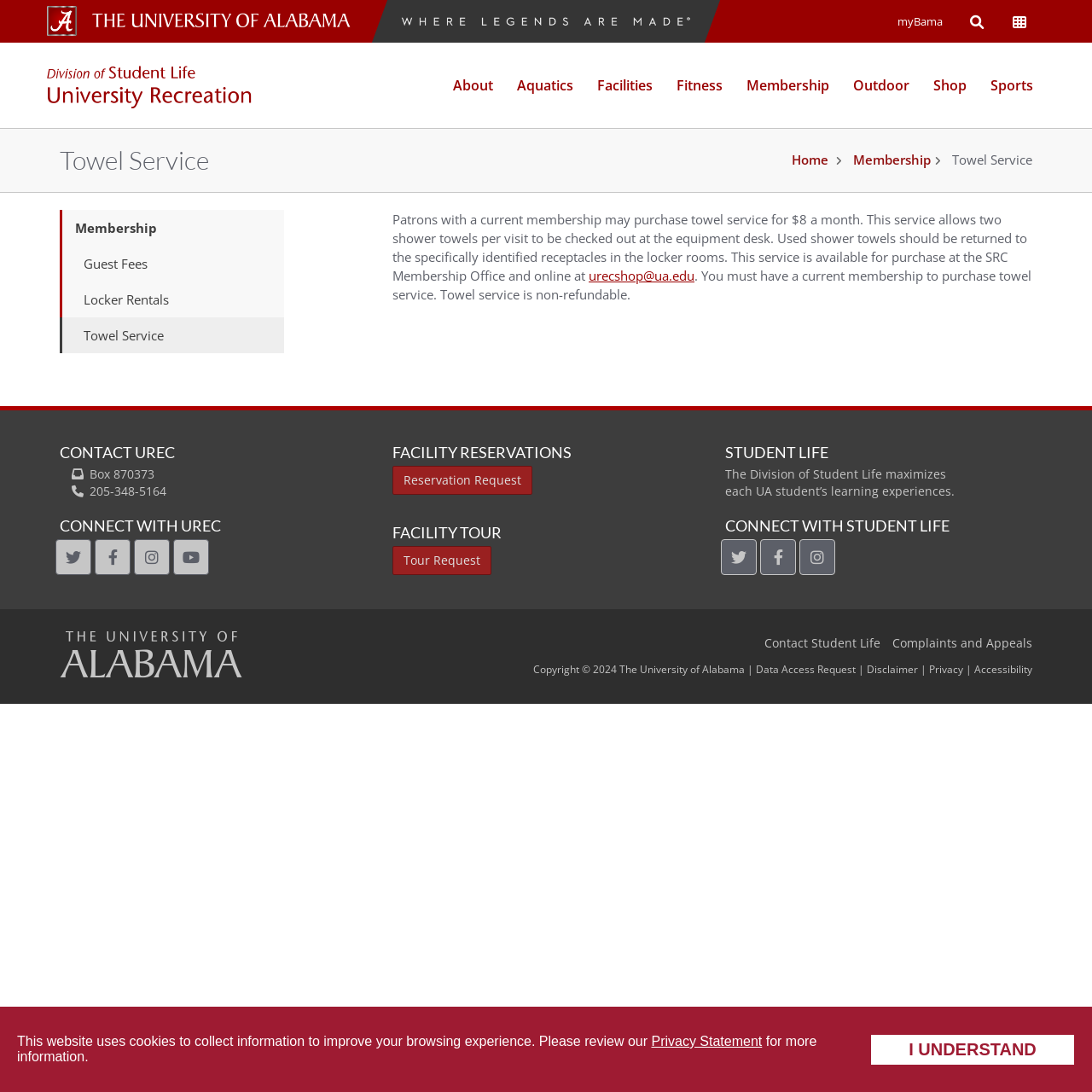Please identify the bounding box coordinates of the clickable area that will fulfill the following instruction: "check the Towel Service details". The coordinates should be in the format of four float numbers between 0 and 1, i.e., [left, top, right, bottom].

[0.359, 0.193, 0.941, 0.26]